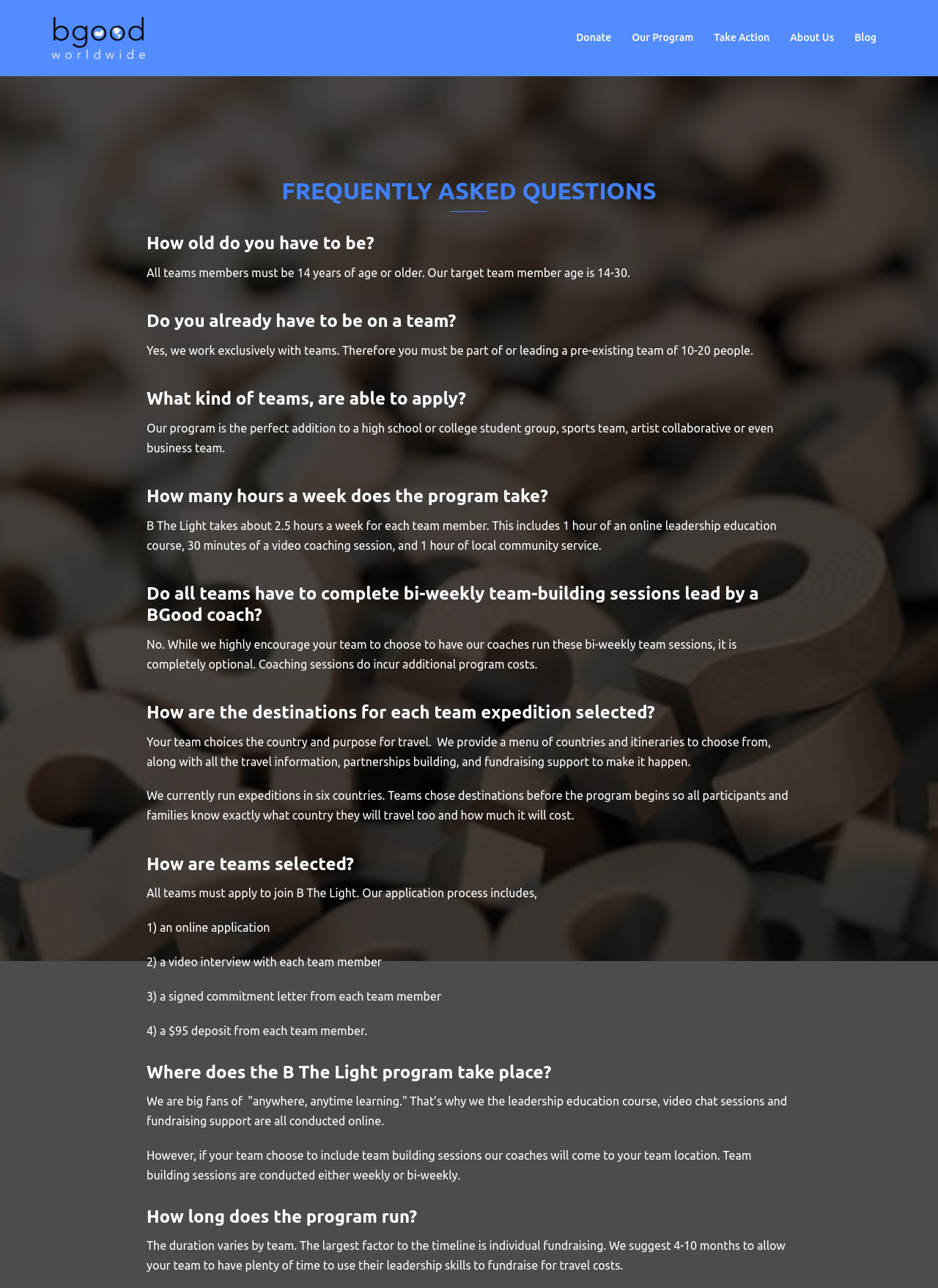Respond to the question below with a single word or phrase: Where do team building sessions take place?

Team location